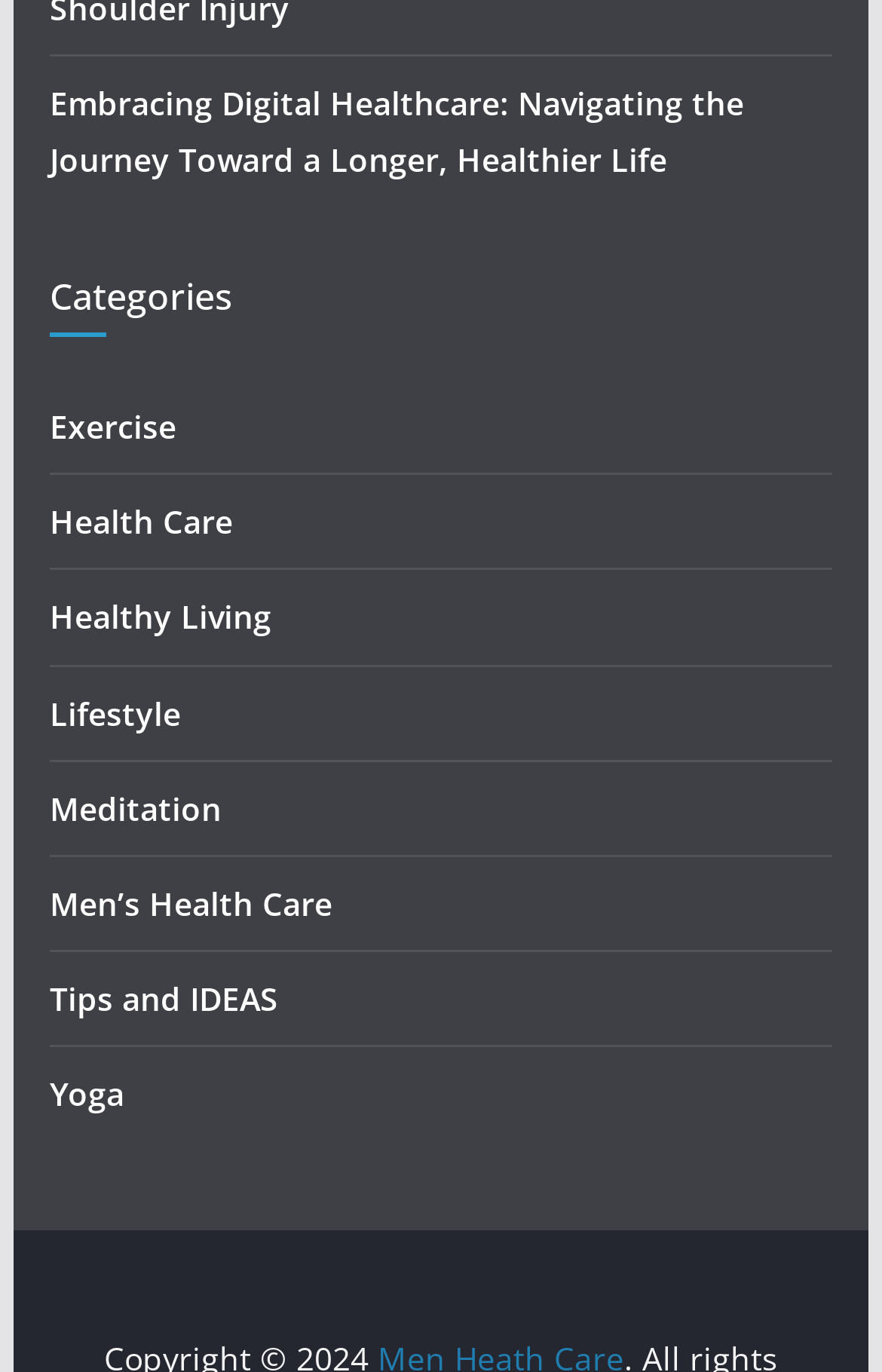Give a one-word or one-phrase response to the question: 
What is the main topic of the webpage?

Digital Healthcare